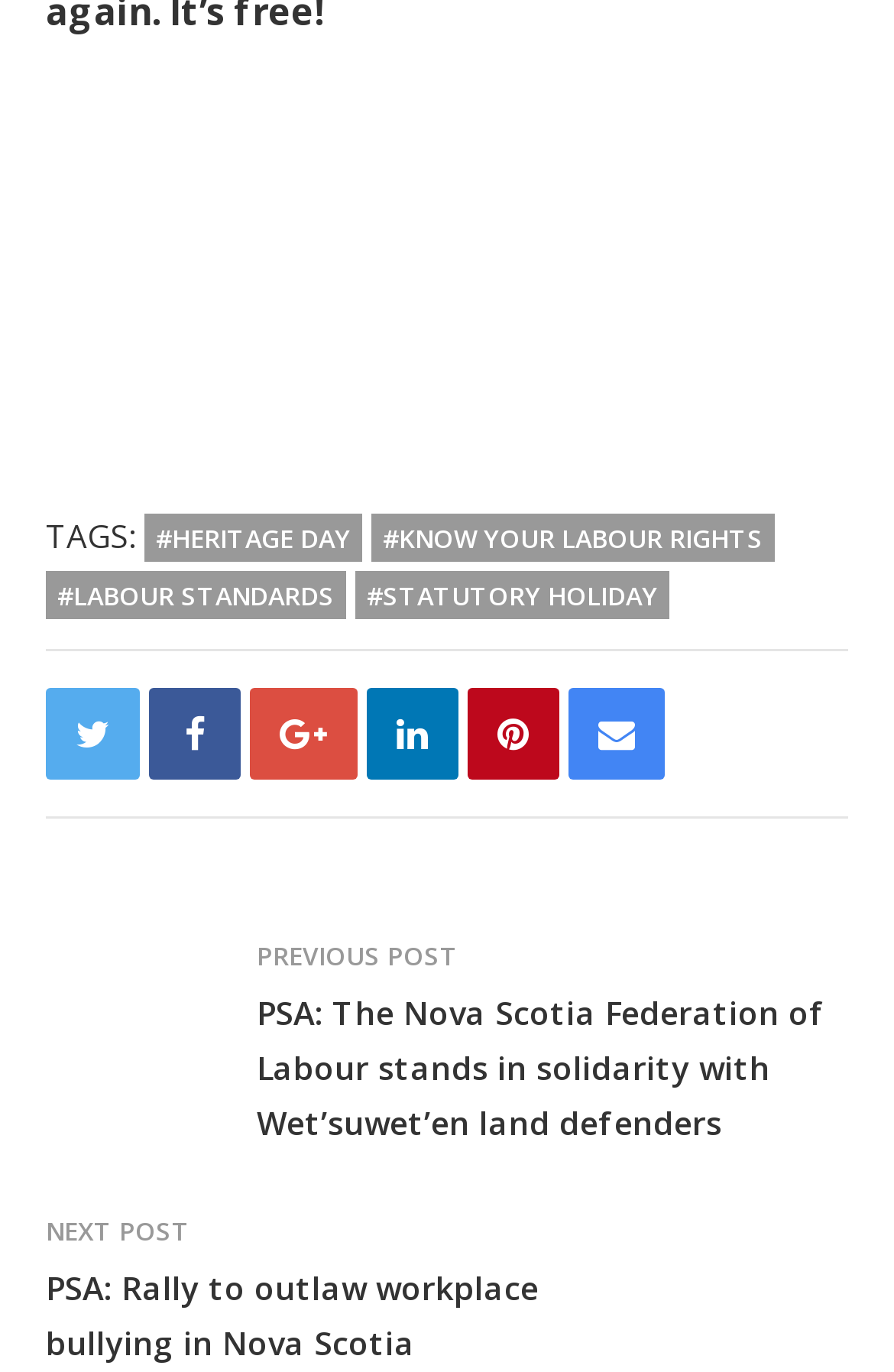Locate the bounding box coordinates of the element's region that should be clicked to carry out the following instruction: "Read the 'PSA: Rally to outlaw workplace bullying in Nova Scotia' post". The coordinates need to be four float numbers between 0 and 1, i.e., [left, top, right, bottom].

[0.051, 0.922, 0.603, 0.994]